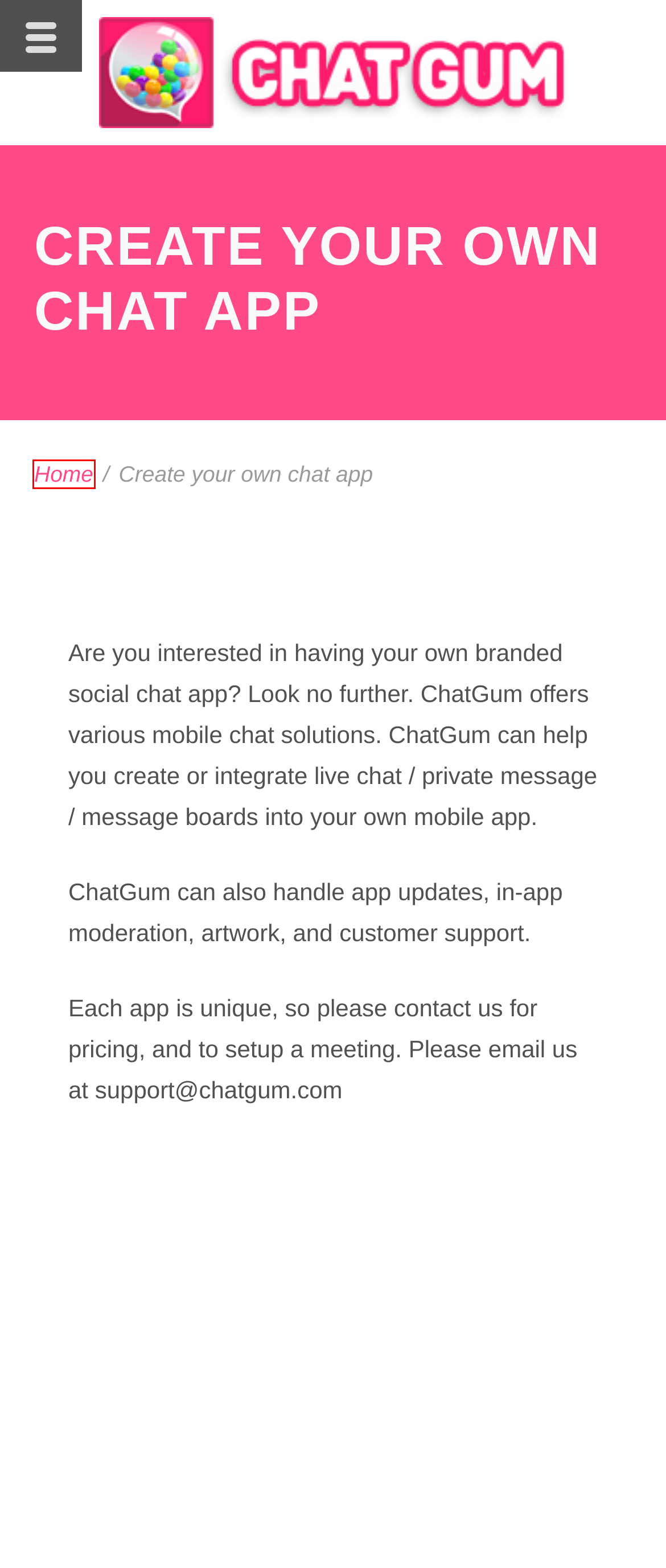A screenshot of a webpage is given, marked with a red bounding box around a UI element. Please select the most appropriate webpage description that fits the new page after clicking the highlighted element. Here are the candidates:
A. Suggestions -
B. Rules -
C. ChatGum | Chat Live & Find new Friends
D. Become a ChatGum Moderator
E. Report -
F. Law Enforcement  -
G. Safety Statement -
H. Privacy and Security Policy -

C